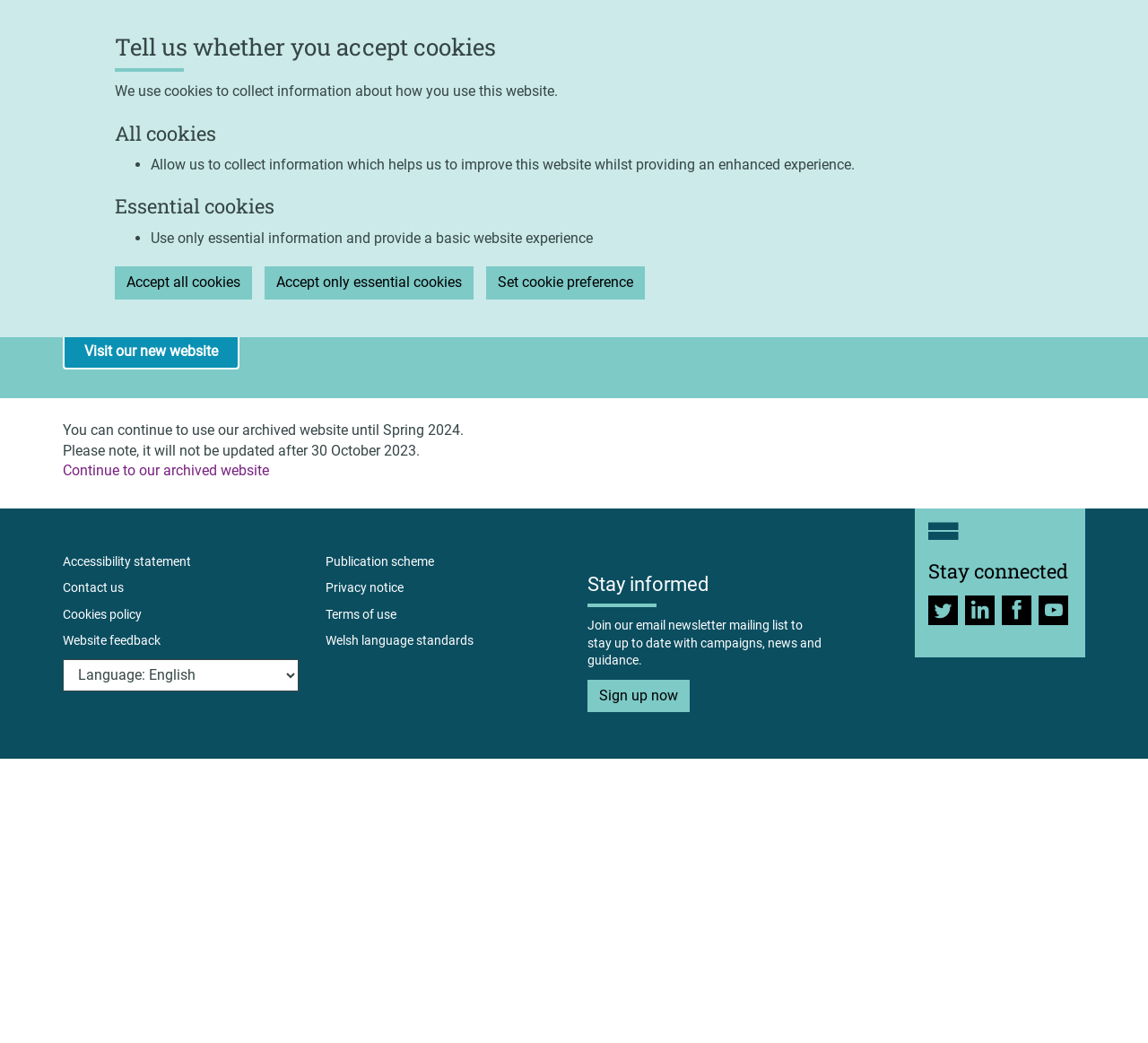Select the bounding box coordinates of the element I need to click to carry out the following instruction: "Continue to our archived website".

[0.055, 0.443, 0.234, 0.459]